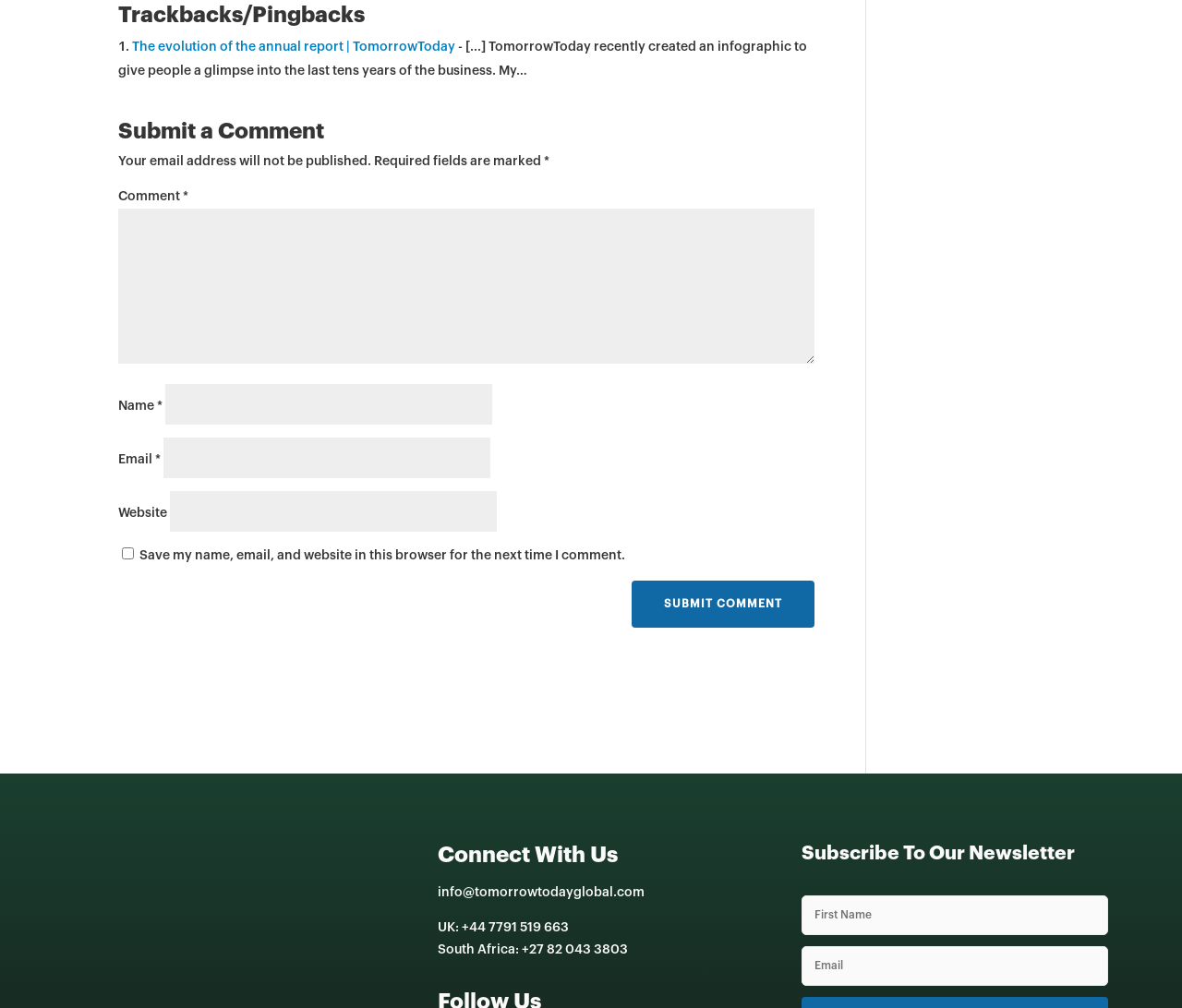Find the bounding box of the UI element described as follows: "name="et_pb_signup_email" placeholder="Email"".

[0.678, 0.939, 0.937, 0.978]